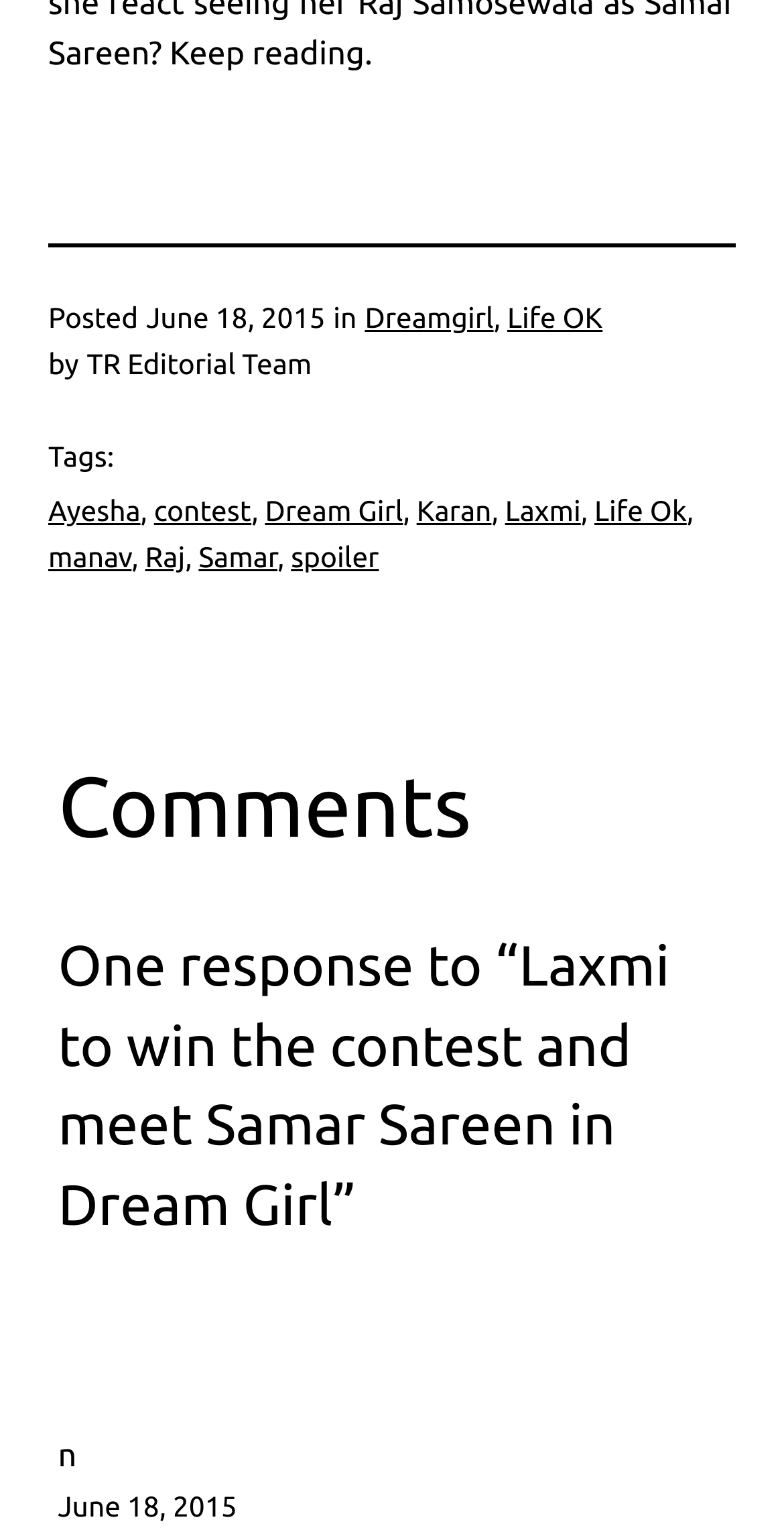Please give a short response to the question using one word or a phrase:
How many comments are there on the article?

One